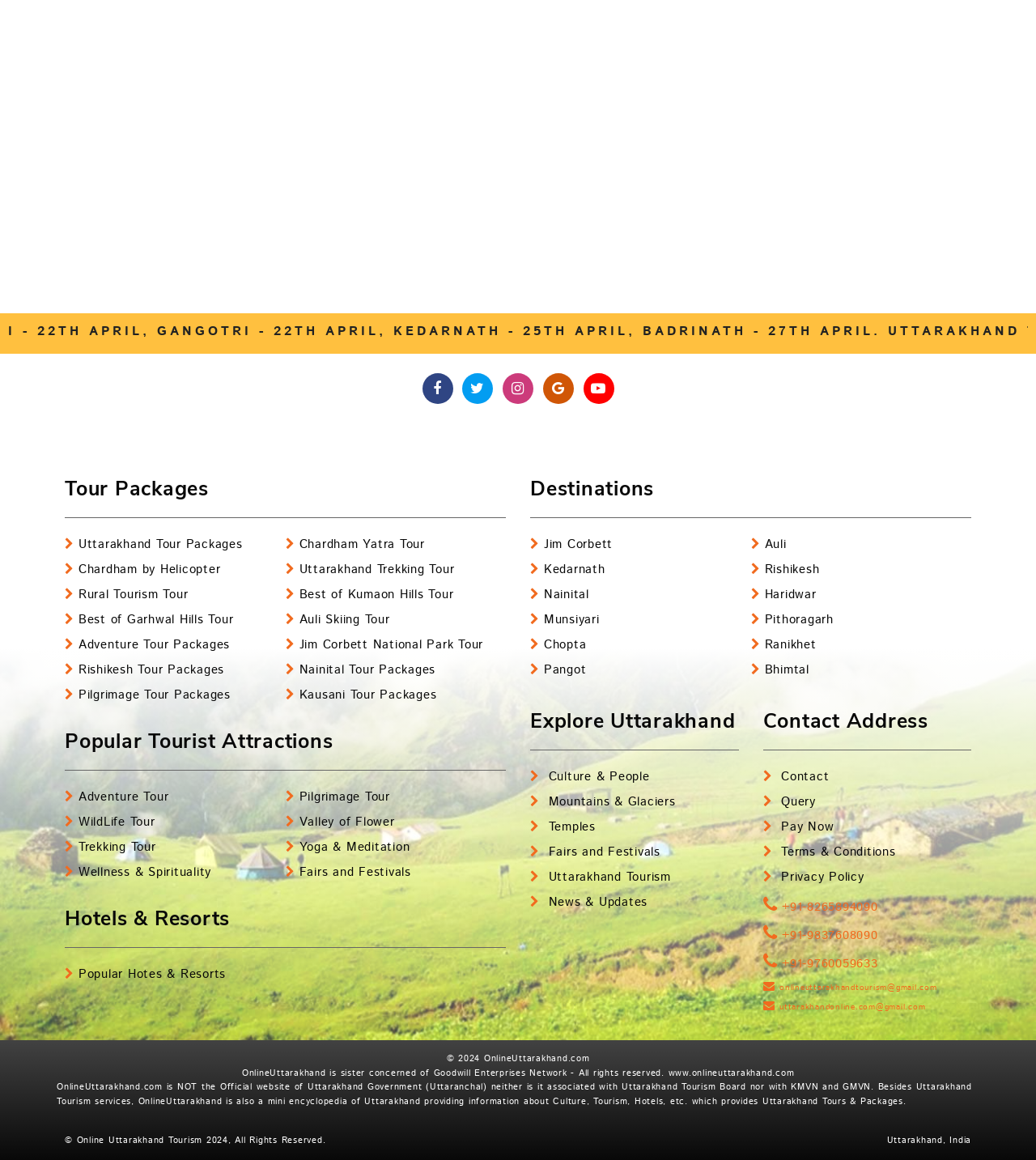What is the main theme of the 'Explore Uttarakhand' section? Analyze the screenshot and reply with just one word or a short phrase.

Culture and tourism